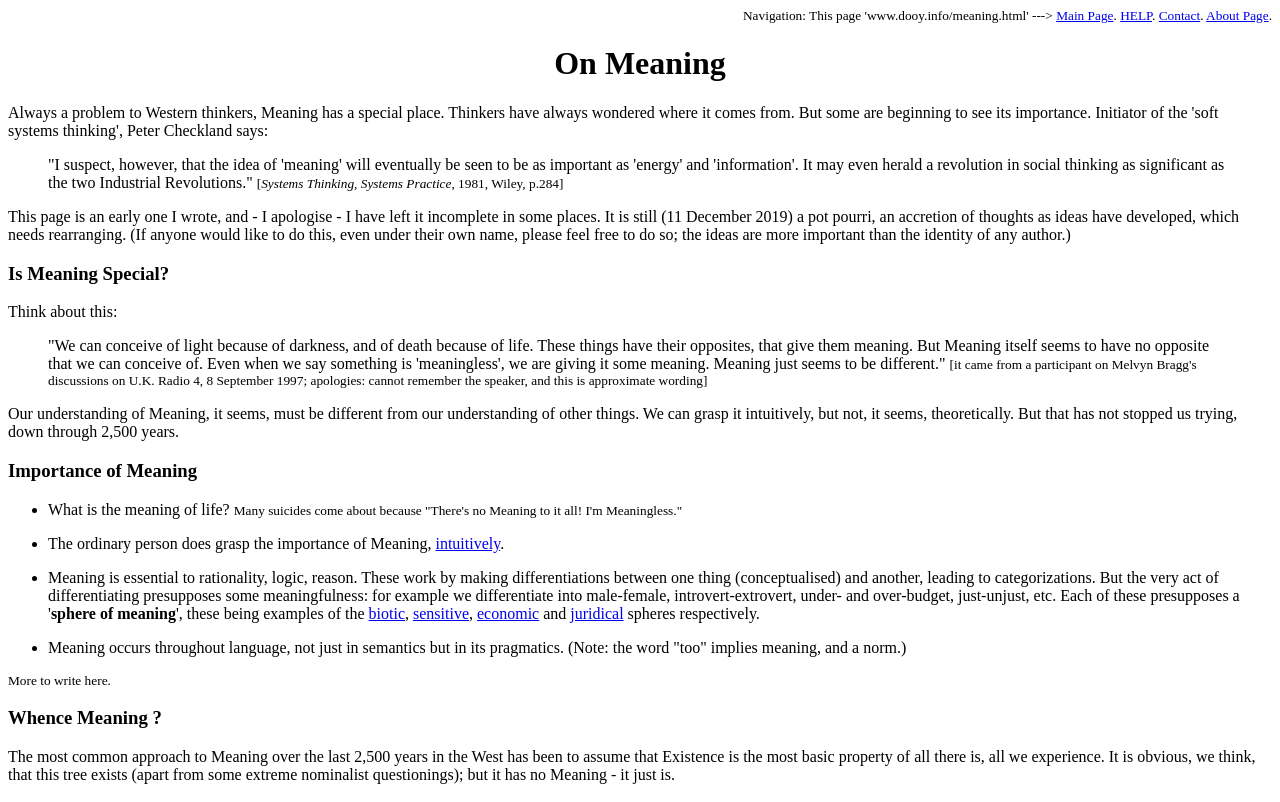Create a full and detailed caption for the entire webpage.

The webpage is titled "Meaning - The Dooyeweerd Pages" and has a navigation menu at the top with five links: "Main Page", "HELP", "Contact", and "About Page". 

Below the navigation menu, there is a heading "On Meaning" followed by a blockquote containing a quote from "Systems Thinking, Systems Practice" by Wiley, 1981. The quote discusses the importance of the concept of "meaning" and its potential to revolutionize social thinking.

Next, there is a paragraph of text apologizing for the incompleteness of the page and inviting others to rearrange the content. 

The page then explores the concept of meaning in more depth, with a heading "Is Meaning Special?" followed by a blockquote containing a quote that discusses the uniqueness of meaning and its lack of opposites. 

The page continues with a section on the importance of meaning, which includes a list of three points. The first point discusses the question of the meaning of life and how a lack of meaning can lead to suicide. The second point notes that ordinary people intuitively understand the importance of meaning. The third point mentions the concept of "sphere of meaning" and its relation to biotic, sensitive, economic, and juridical spheres.

The page then moves on to discuss the occurrence of meaning throughout language, not just in semantics but also in pragmatics. 

Finally, there is a heading "Whence Meaning?" followed by a paragraph discussing the common approach to meaning in the West, which assumes that existence is the most basic property of all things.